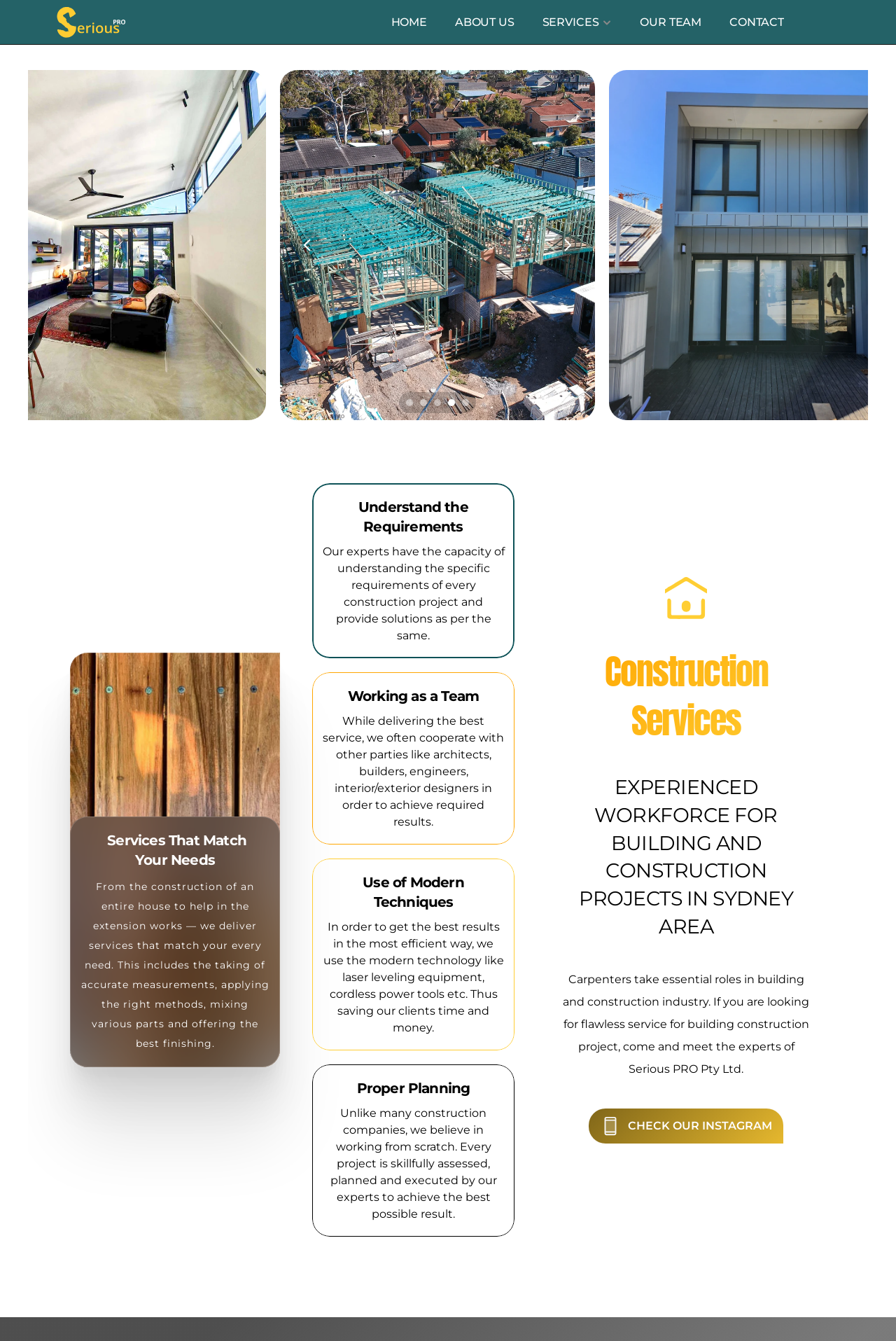Review the image closely and give a comprehensive answer to the question: What technology does Serious PRO use in construction?

According to the webpage, Serious PRO uses modern technology in construction, including laser leveling equipment and cordless power tools. This is mentioned in the paragraph under the 'Use of Modern Techniques' heading, which states that the company uses modern technology to achieve efficient results.